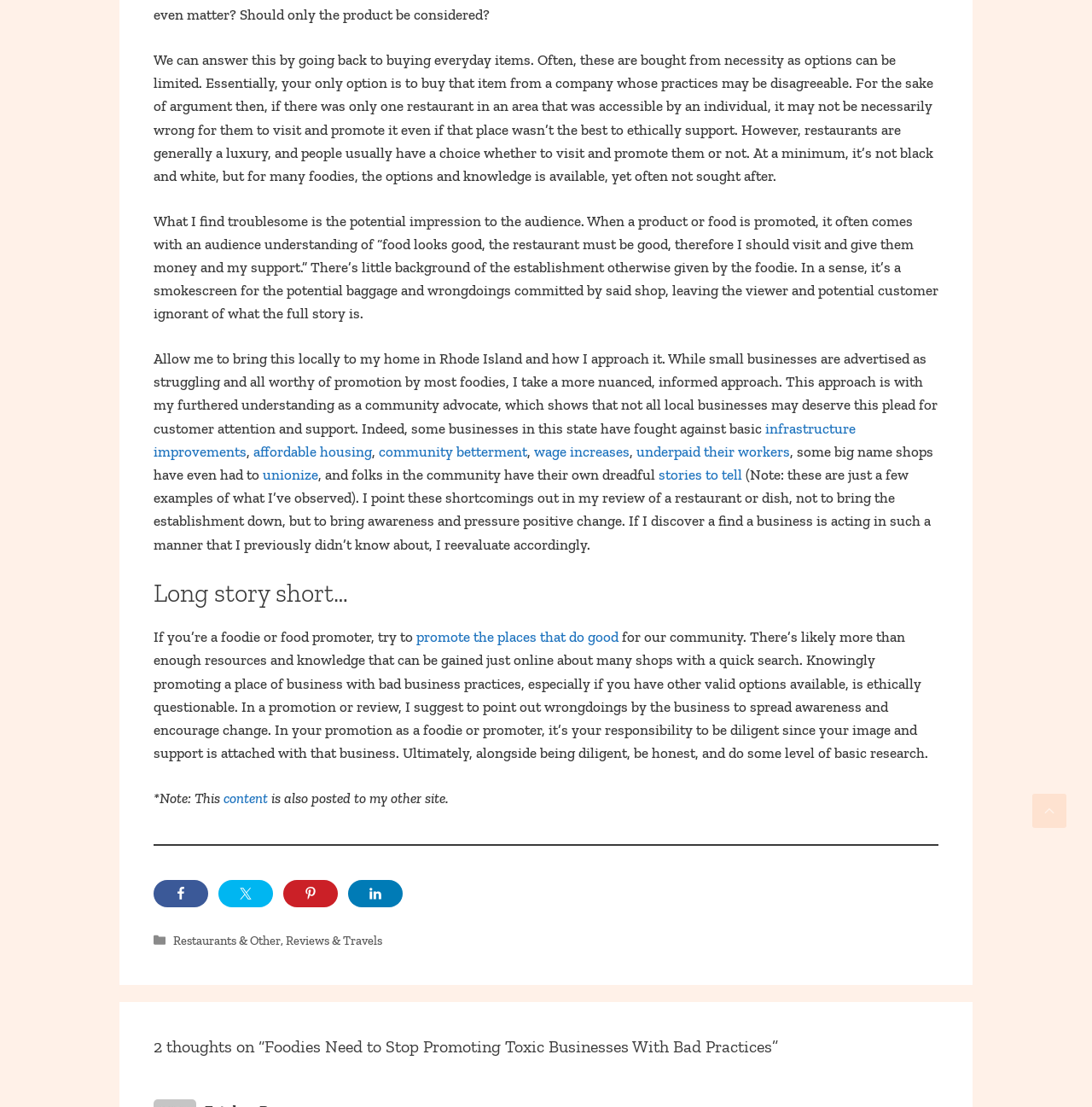What is the author's advice to foodies and promoters?
Respond to the question with a single word or phrase according to the image.

Promote places that do good